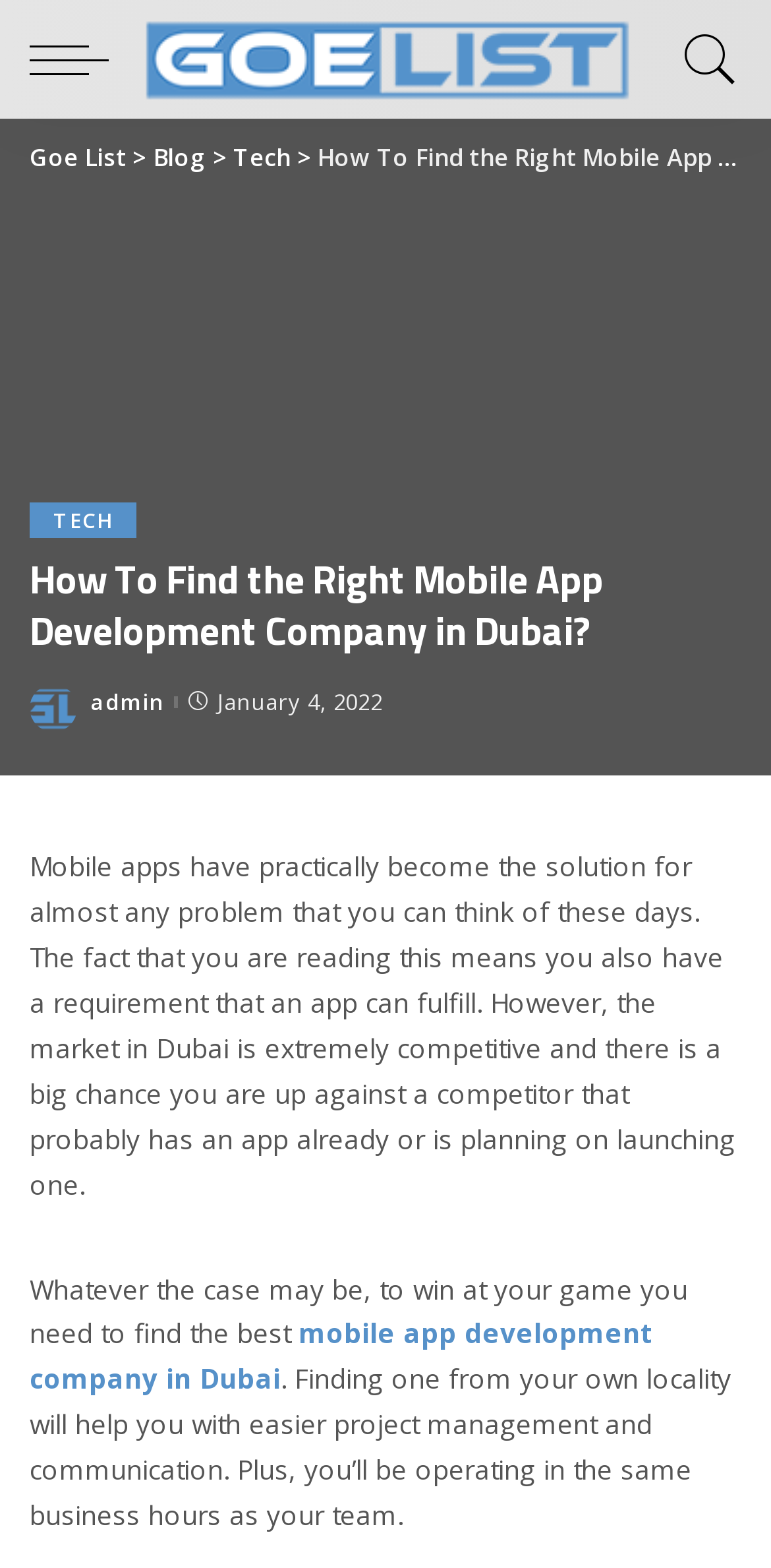Given the element description Tech, identify the bounding box coordinates for the UI element on the webpage screenshot. The format should be (top-left x, top-left y, bottom-right x, bottom-right y), with values between 0 and 1.

[0.038, 0.32, 0.178, 0.344]